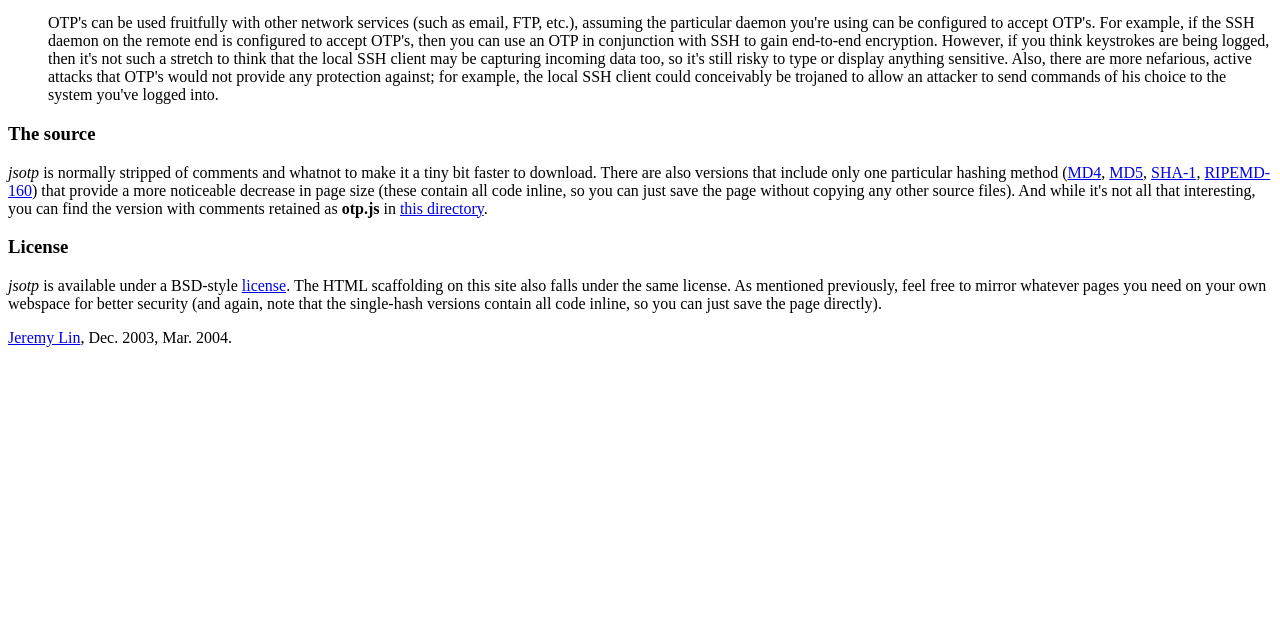Locate and provide the bounding box coordinates for the HTML element that matches this description: "MD5".

[0.867, 0.256, 0.893, 0.282]